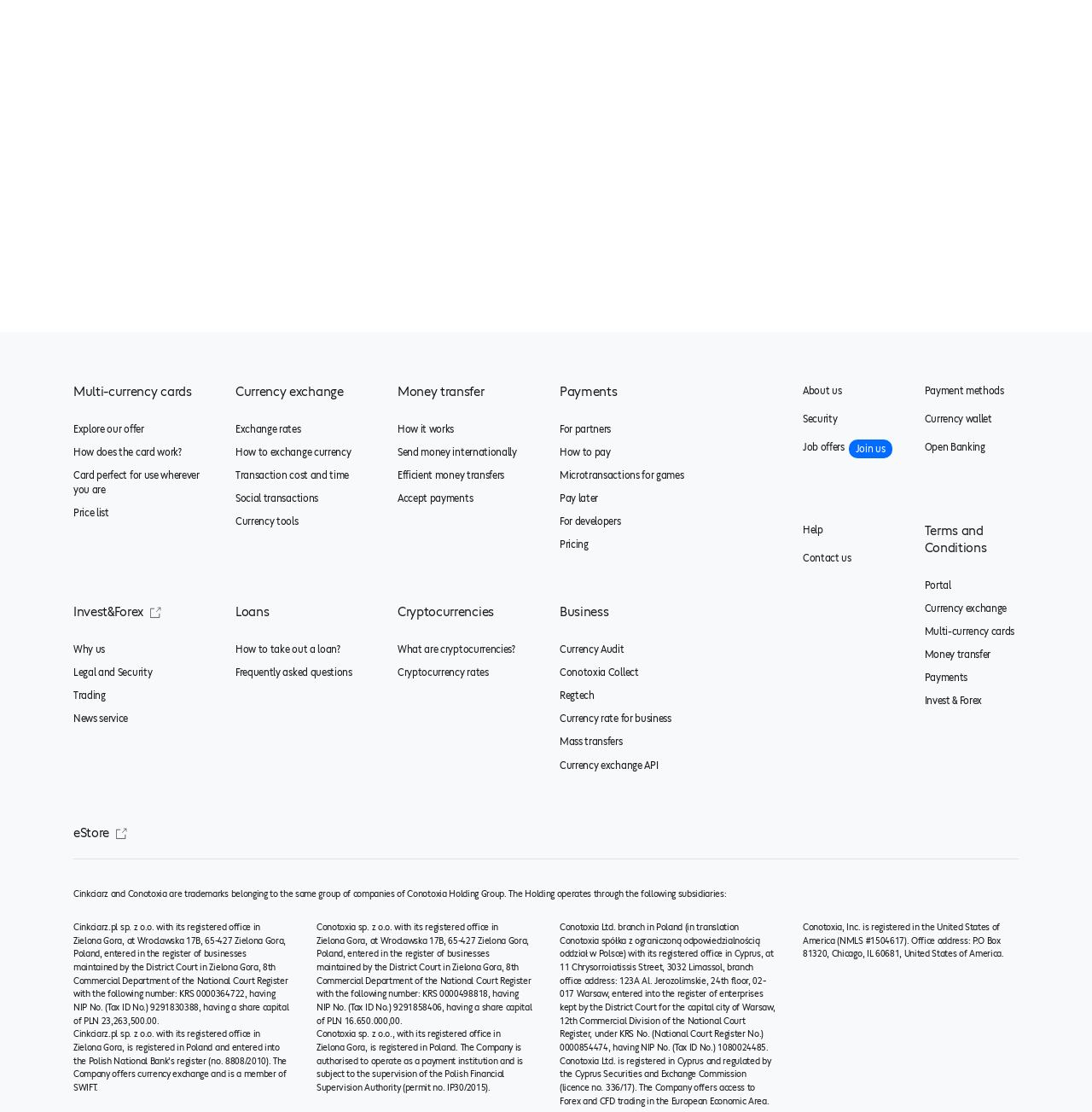How many buttons are there on the webpage?
Based on the visual content, answer with a single word or a brief phrase.

7